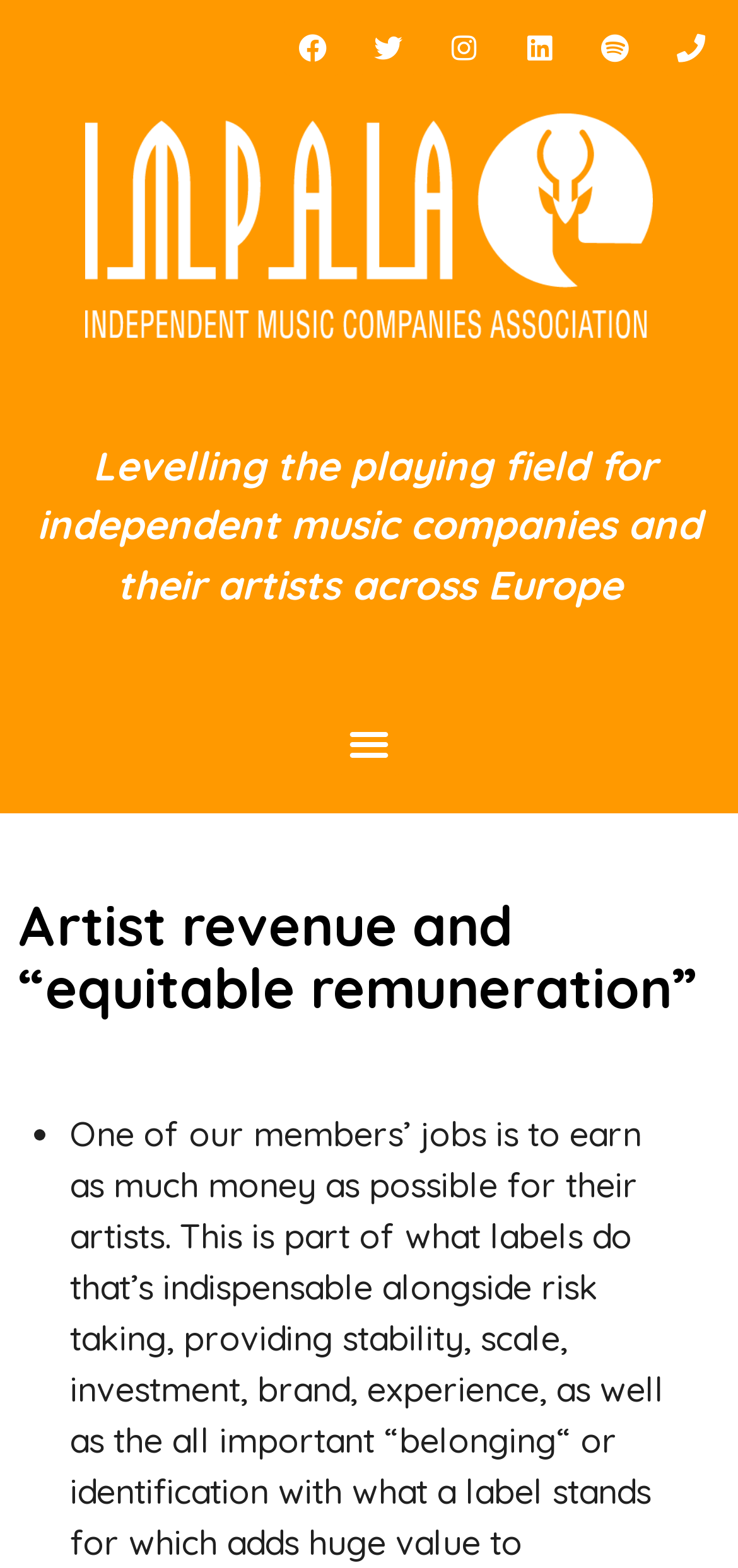Please predict the bounding box coordinates of the element's region where a click is necessary to complete the following instruction: "Read more about artist revenue and equitable remuneration". The coordinates should be represented by four float numbers between 0 and 1, i.e., [left, top, right, bottom].

[0.115, 0.072, 0.885, 0.216]